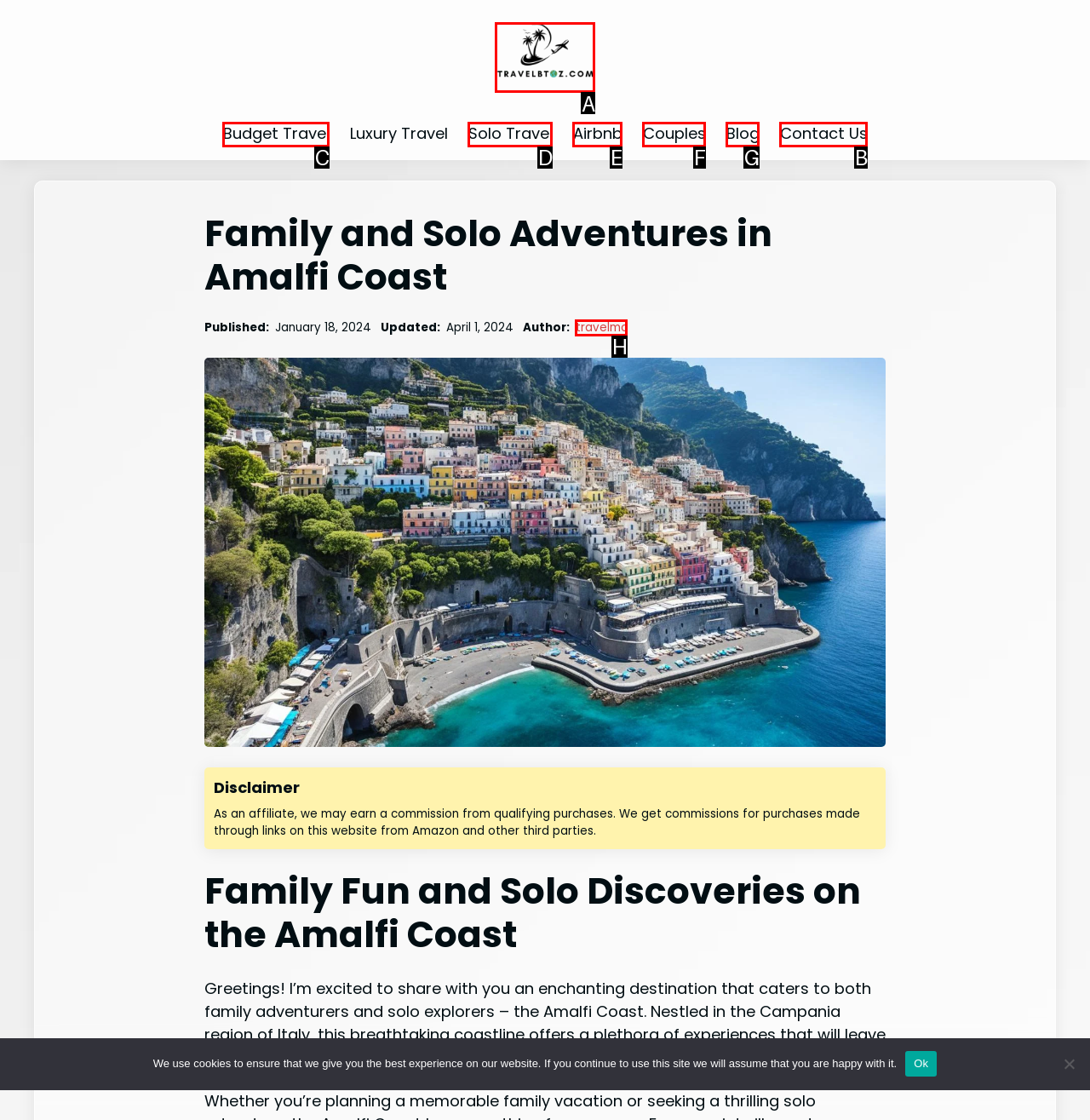Tell me the letter of the correct UI element to click for this instruction: Contact Us. Answer with the letter only.

B